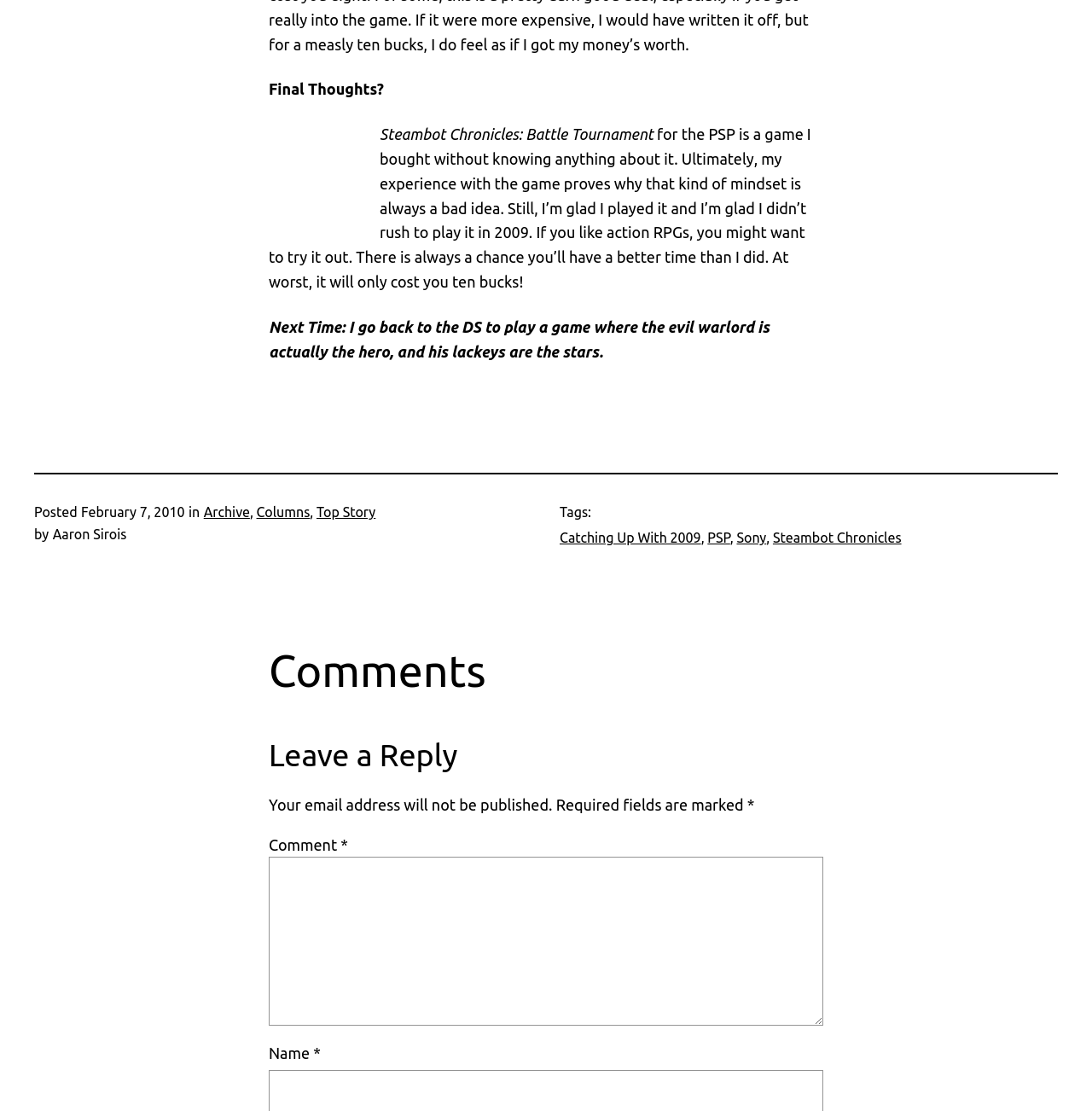Please locate the bounding box coordinates of the element that should be clicked to achieve the given instruction: "Click the 'Top Story' link".

[0.29, 0.454, 0.344, 0.468]